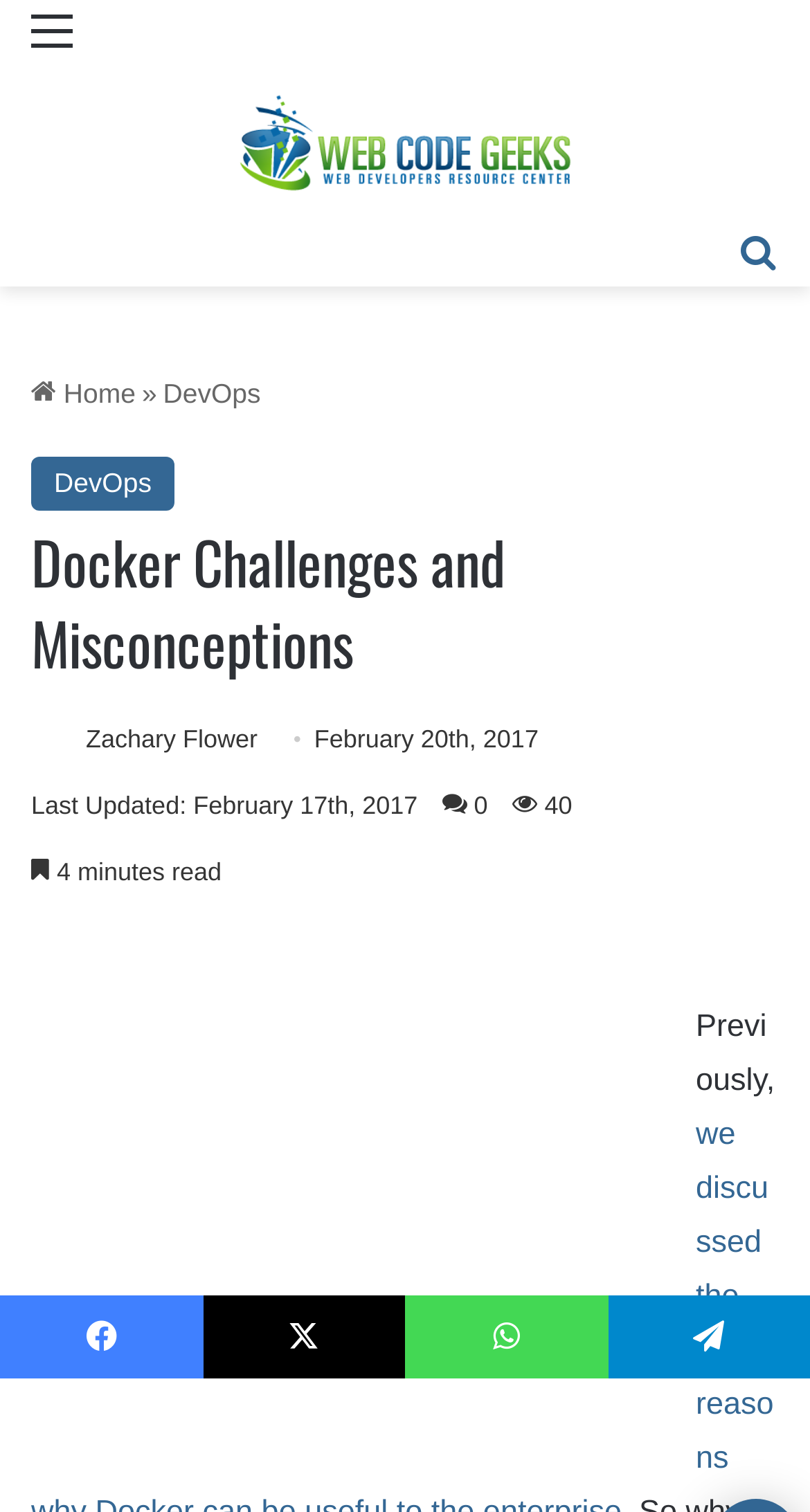Write a detailed summary of the webpage.

The webpage is about Docker challenges and misconceptions. At the top left, there is a link to the menu. Next to it, there is a link to "Web Code Geeks" accompanied by an image with the same name. On the top right, there is a search bar with a link to "Search for". 

Below the search bar, there is a header section with links to "Home" and "DevOps", separated by a "»" symbol. The main title "Docker Challenges and Misconceptions" is located below the header section. 

To the right of the title, there is a link to a photo of Zachary Flower, accompanied by an image with the same name. Below the photo, there is a text indicating the date "February 20th, 2017" and another text indicating the last updated date "February 17th, 2017". 

Further down, there is a text "40" and another text "4 minutes read". The main content of the webpage starts with the text "Previously,". 

At the bottom of the page, there are four social media links: Facebook, X, WhatsApp, and Telegram, aligned from left to right.